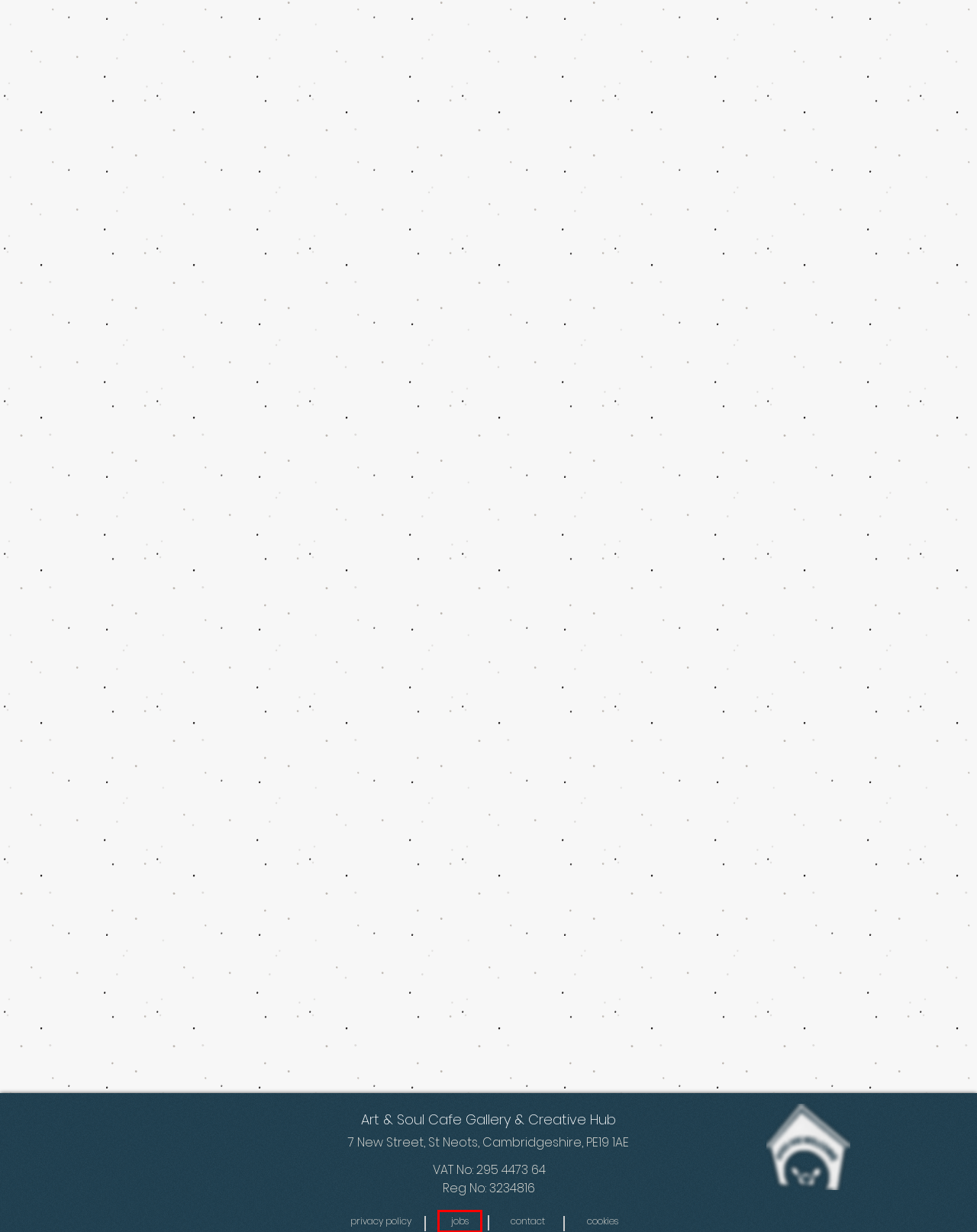Look at the screenshot of a webpage where a red bounding box surrounds a UI element. Your task is to select the best-matching webpage description for the new webpage after you click the element within the bounding box. The available options are:
A. The Gallery | Art & Soul | St Neots
B. Jobs | Cafe | Art & Soul | St Neots
C. What's On? | Art & Soul | St Neots
D. Contact | Art & Soul | St Neots
E. Art & Soul | Independent Cafe, Art Gallery & Creative Hub | St Neots
F. Our Journey | Art & Soul Cafe | St Neots
G. The Cafe | Art & Soul | St Neots | Specility Coffee
H. Cart Page | Art & Soul

B